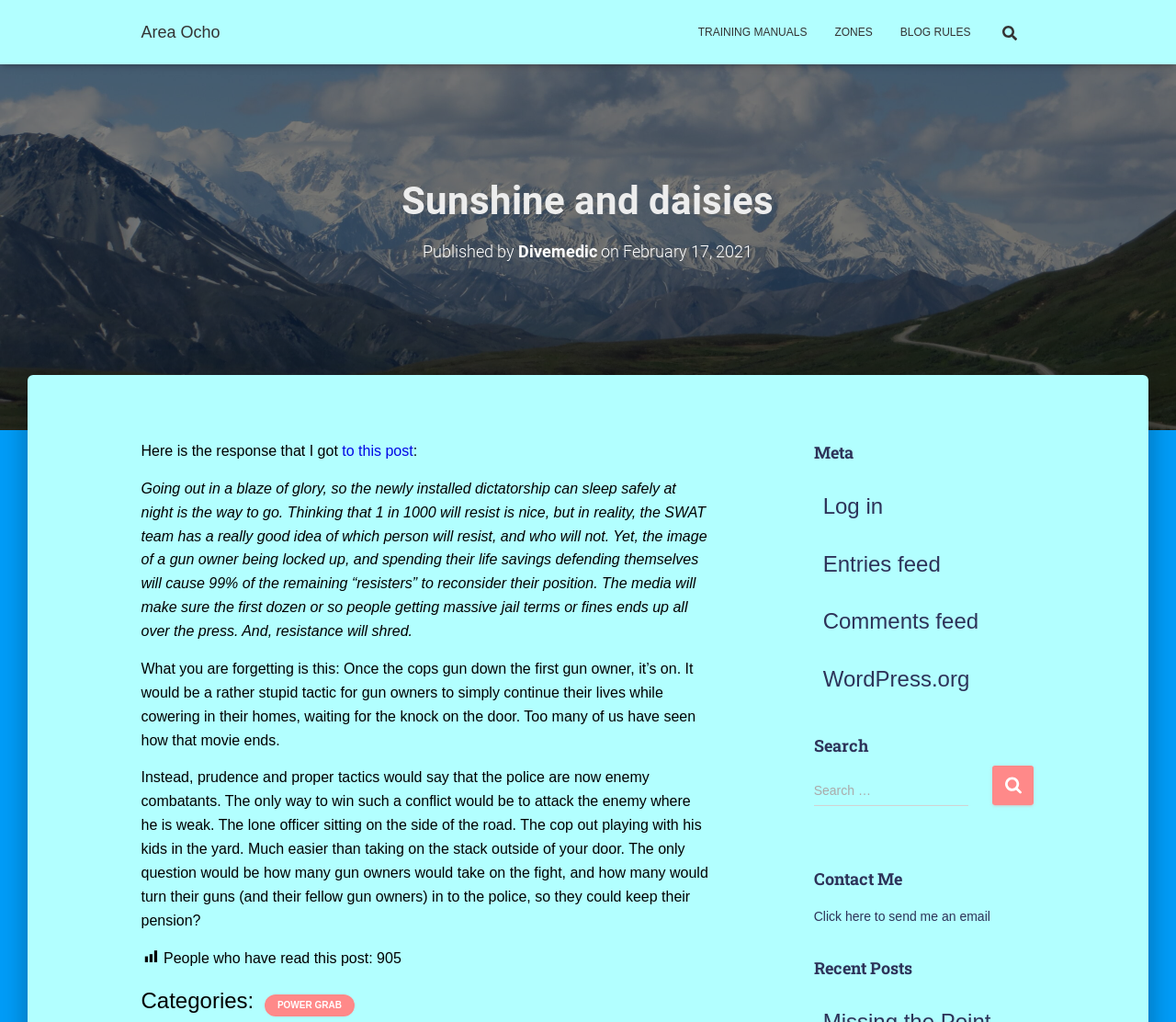From the webpage screenshot, identify the region described by Zones. Provide the bounding box coordinates as (top-left x, top-left y, bottom-right x, bottom-right y), with each value being a floating point number between 0 and 1.

[0.698, 0.009, 0.754, 0.054]